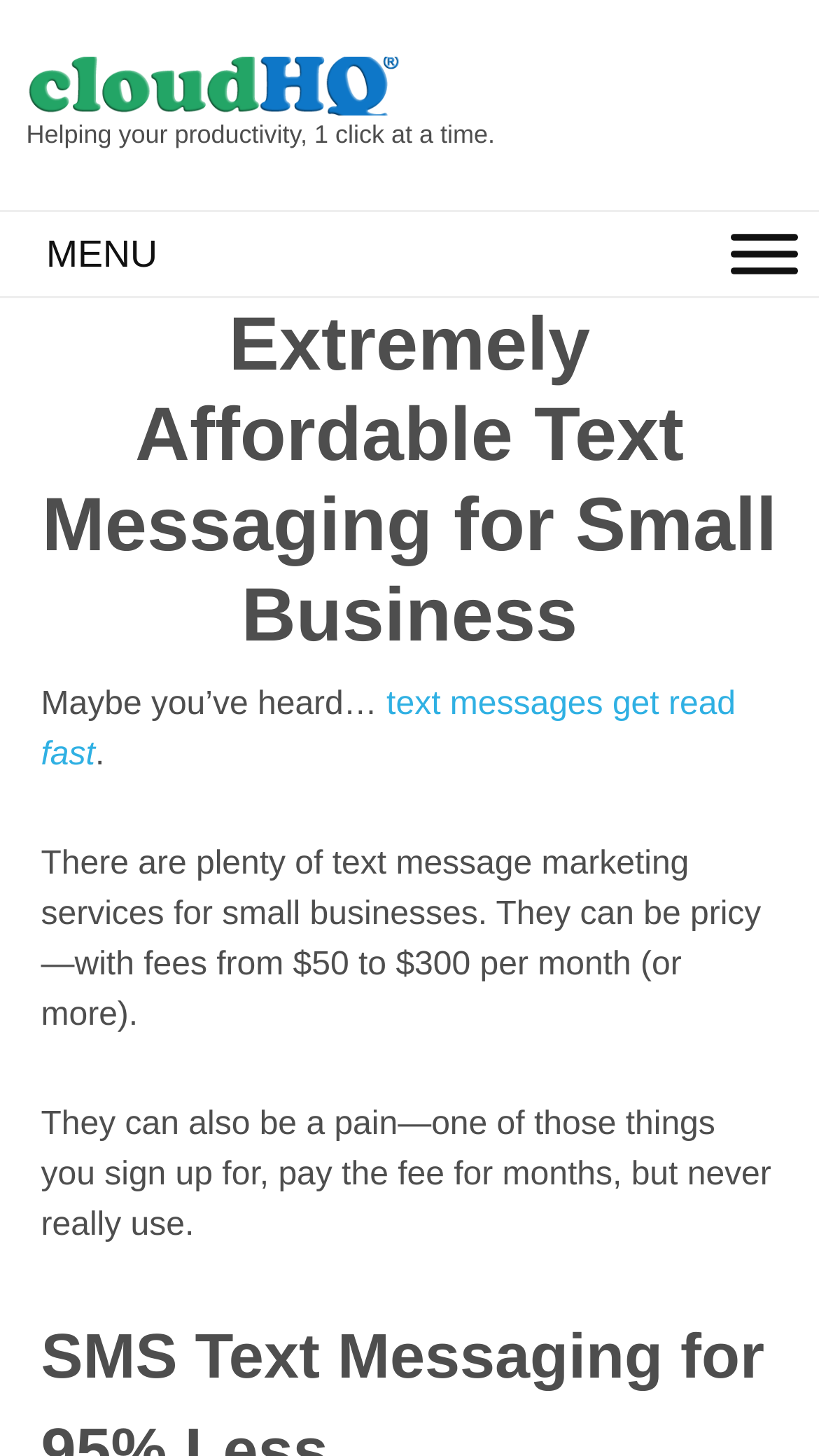Refer to the image and provide an in-depth answer to the question:
What is the company name?

The company name is mentioned in the top-left corner of the webpage as a link, which is 'cloudHQ'. This is also the title of the webpage.